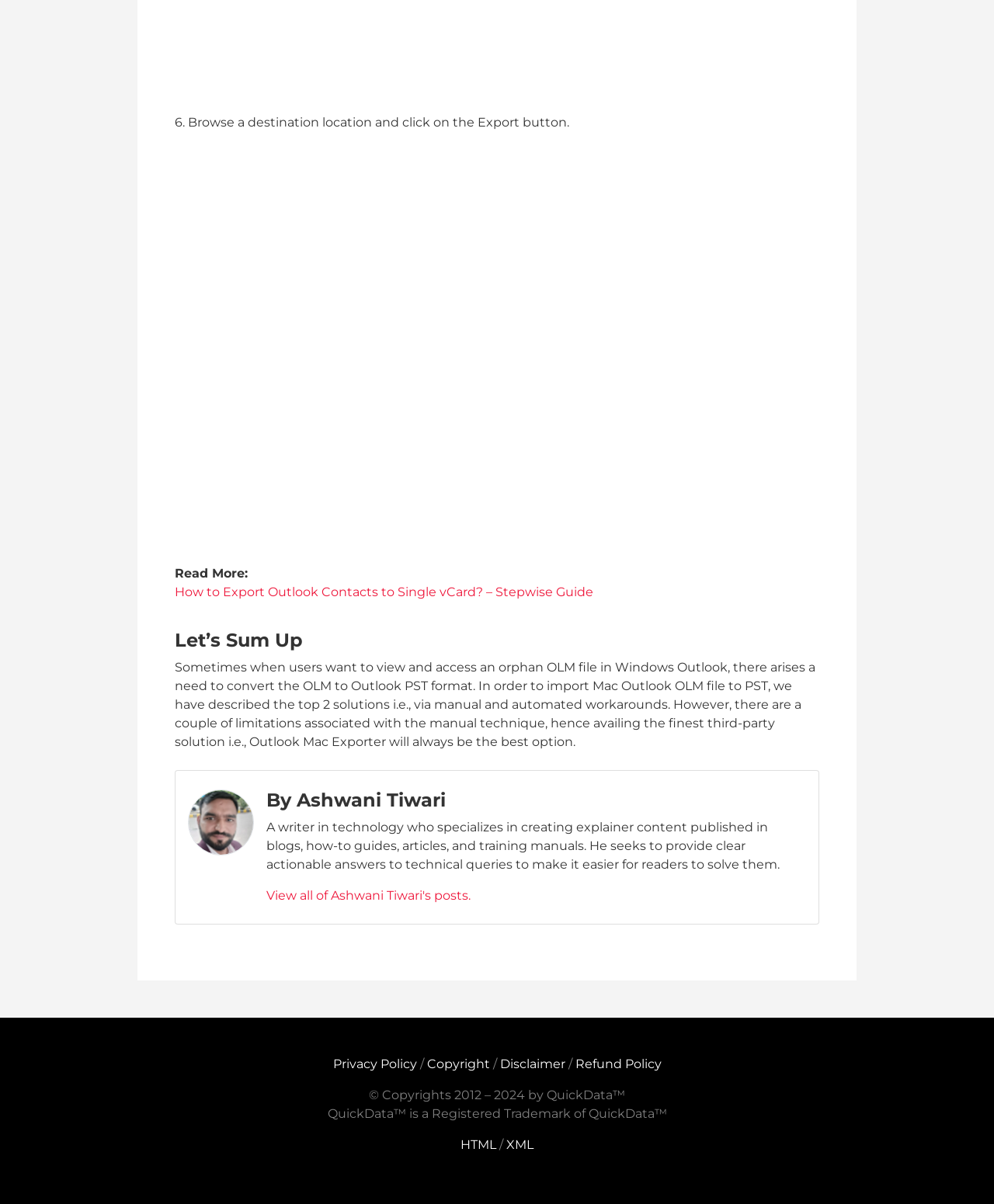What is the name of the company that owns the copyright?
Observe the image and answer the question with a one-word or short phrase response.

QuickData